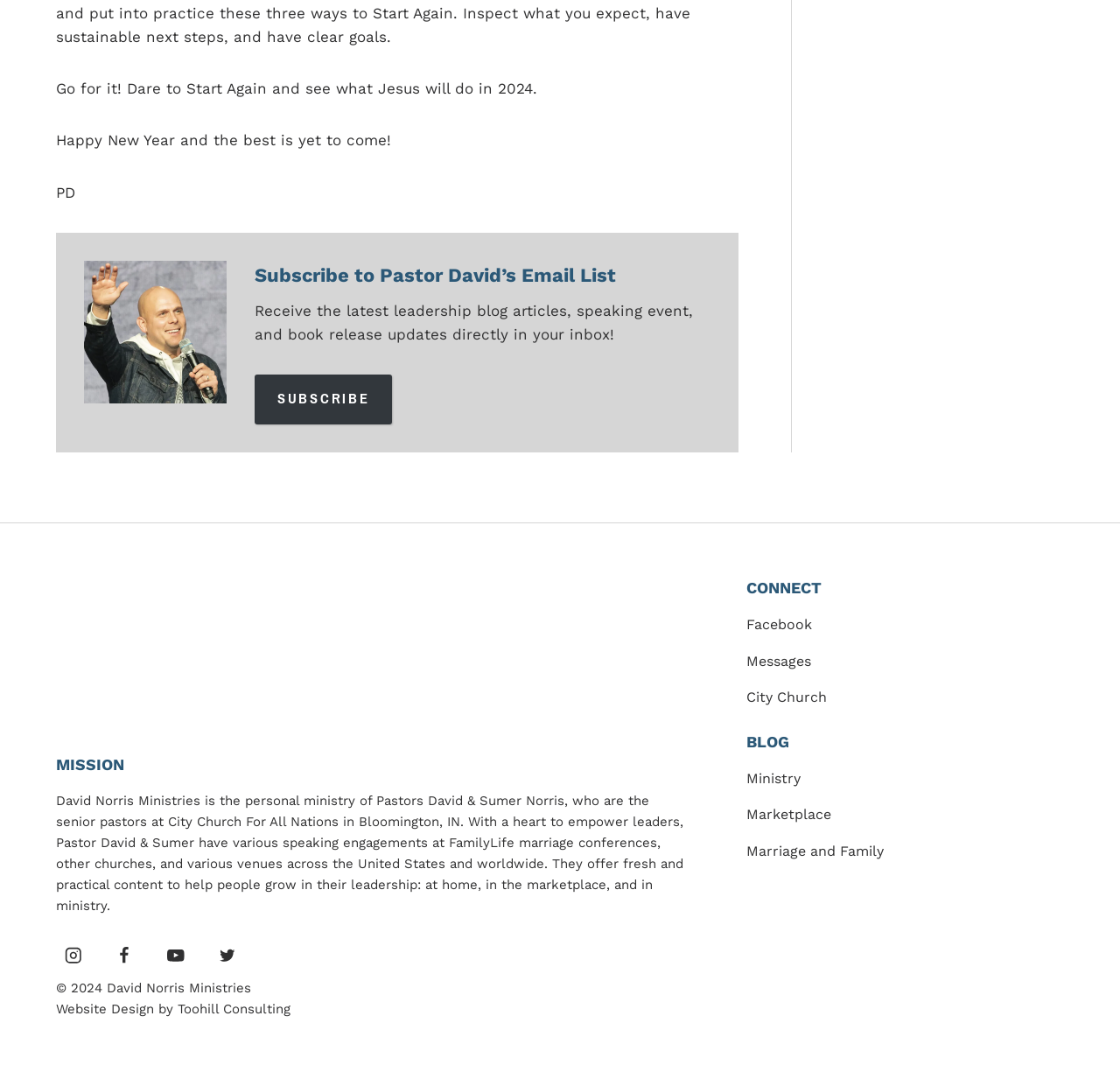What is the copyright year of the website?
Using the image as a reference, answer with just one word or a short phrase.

2024